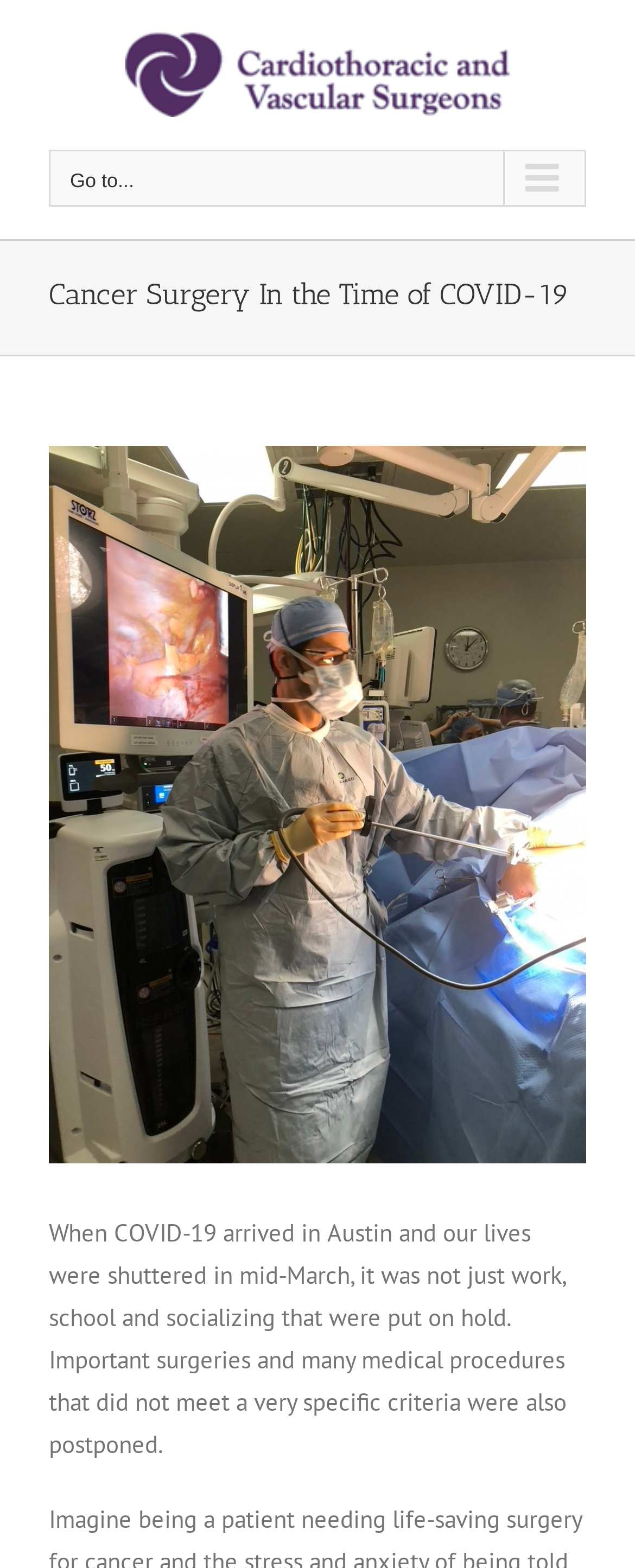Based on the provided description, "Go to...", find the bounding box of the corresponding UI element in the screenshot.

[0.077, 0.095, 0.923, 0.132]